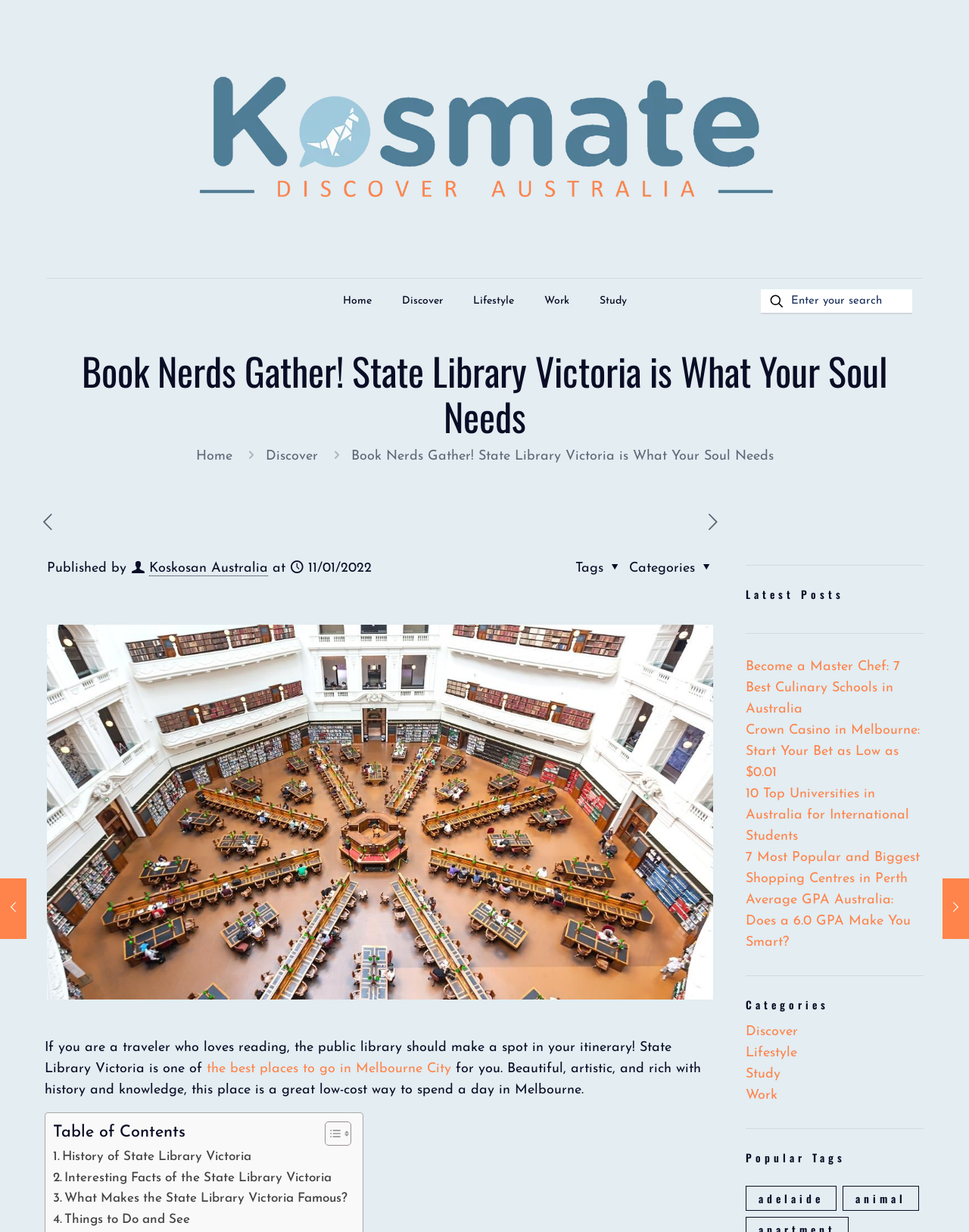Please provide the bounding box coordinates for the element that needs to be clicked to perform the instruction: "Read the latest post". The coordinates must consist of four float numbers between 0 and 1, formatted as [left, top, right, bottom].

[0.77, 0.535, 0.929, 0.581]